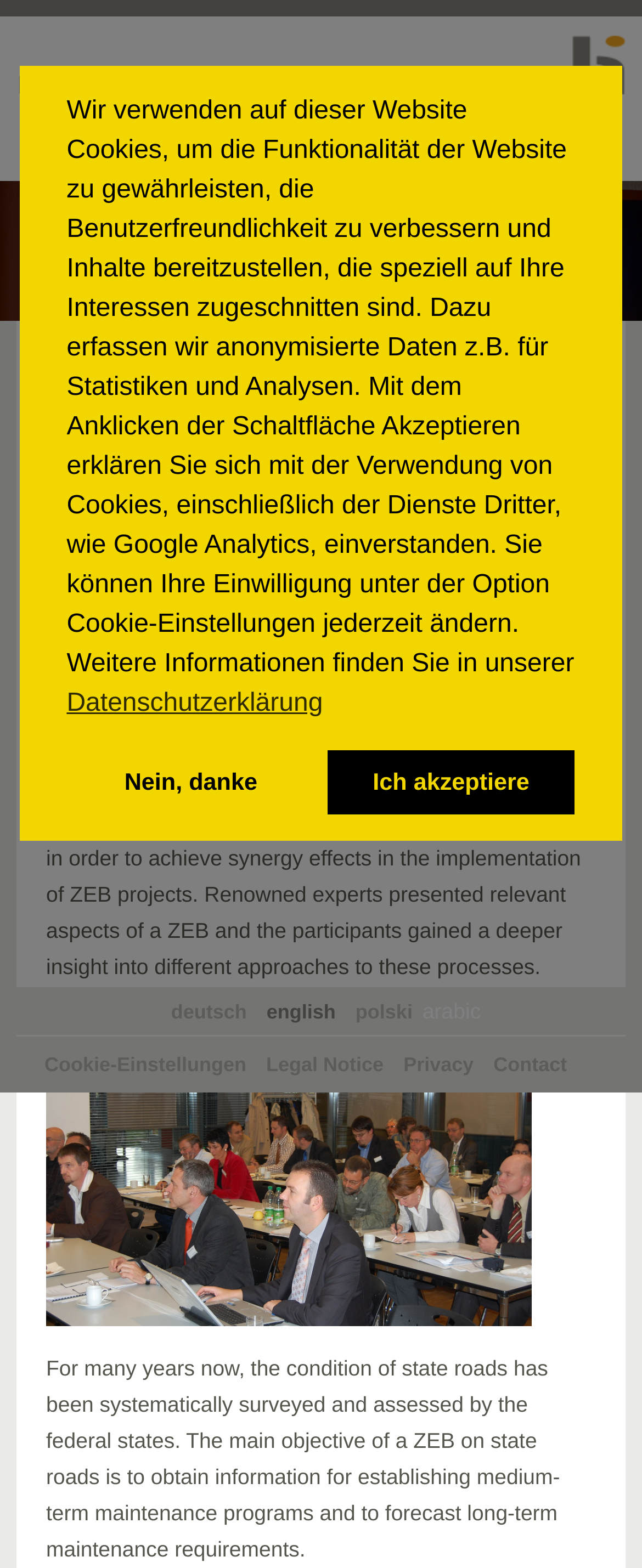Locate the bounding box coordinates of the clickable area to execute the instruction: "go to events page". Provide the coordinates as four float numbers between 0 and 1, represented as [left, top, right, bottom].

[0.0, 0.283, 1.0, 0.323]